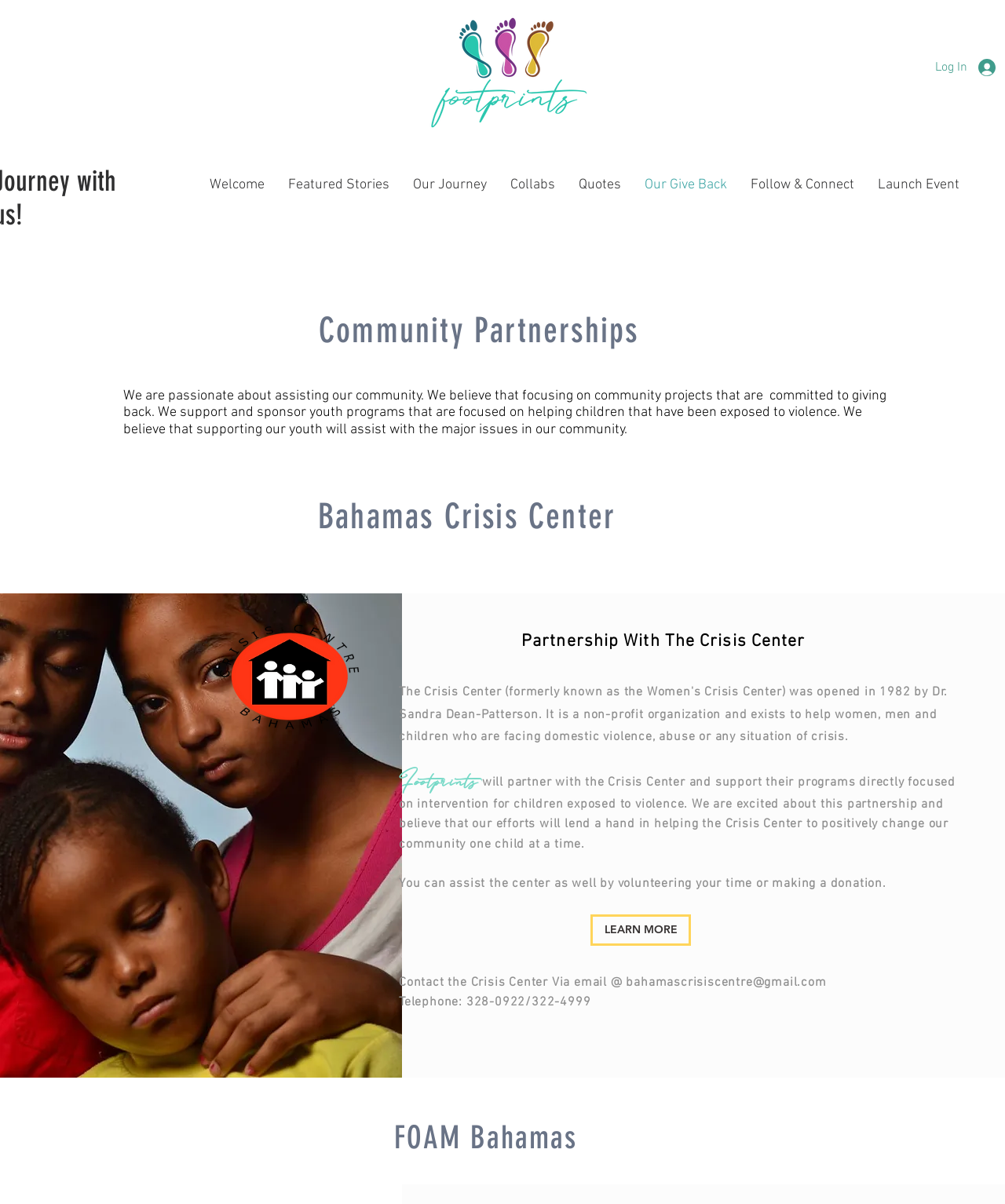What is the name of the other community partnership?
Please answer the question with a detailed response using the information from the screenshot.

The webpage mentions another community partnership with FOAM Bahamas, although it does not provide further details about this partnership.